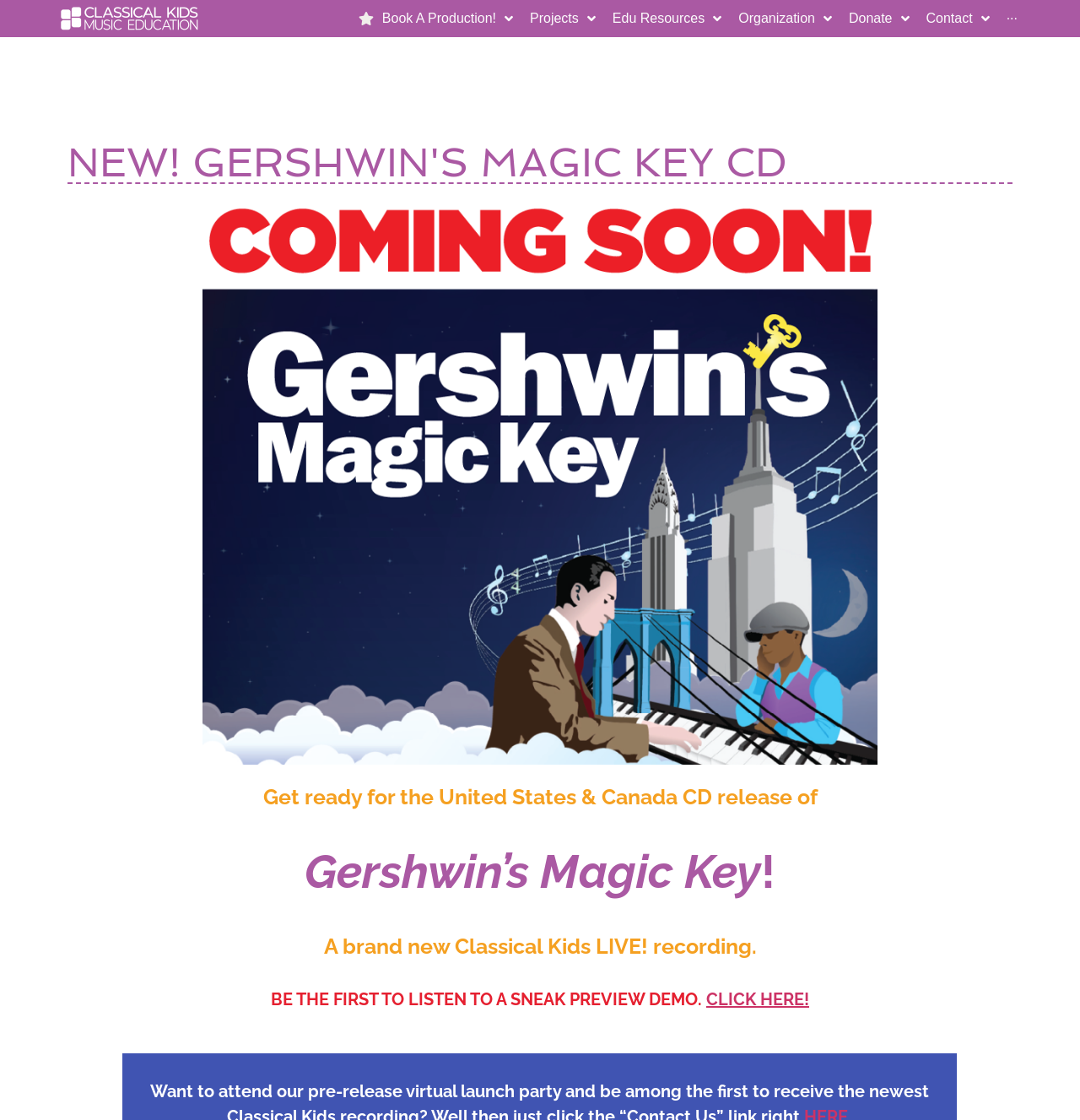What is the name of the CD?
Please provide a single word or phrase as your answer based on the image.

Gershwin's Magic Key